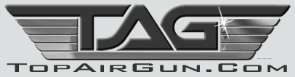Offer a meticulous description of the image.

The image features the logo for Top Air Gun, prominently displaying the acronym "TAG" in a bold, stylized font, alongside the full name "TopAirGun.Com." The design is sleek and modern, characterized by sharp lines and a metallic appearance that suggests professionalism and expertise in air gun products. This branding is likely aimed at establishing the business as a top-tier destination for air guns and related accessories, appealing to enthusiasts and collectors alike. The overall aesthetic communicates a sense of quality and reliability, aligned with the company’s reputation as a leading air gun superstore in the USA.